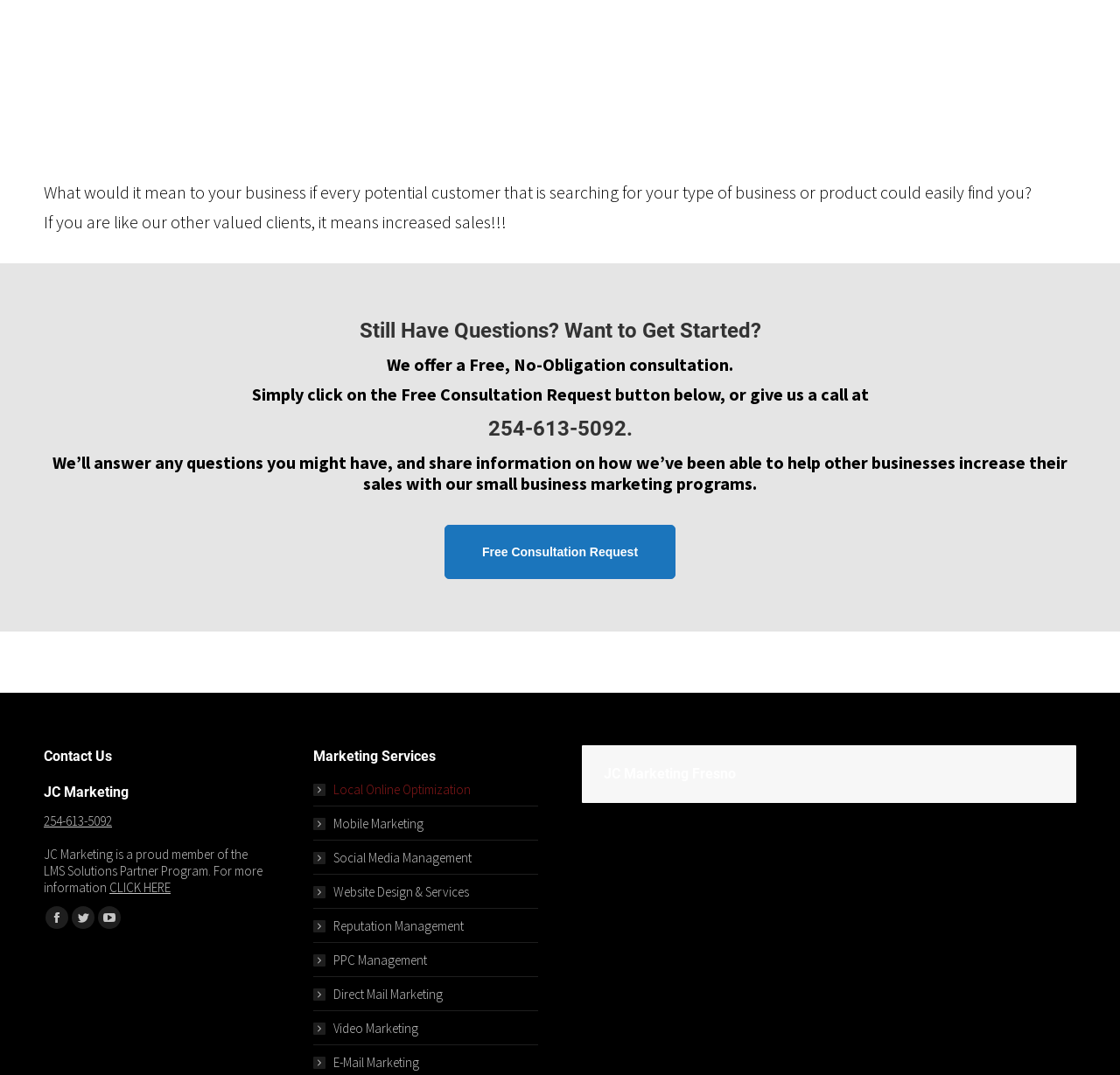Specify the bounding box coordinates of the area to click in order to execute this command: 'Comment on Student Art Collection'. The coordinates should consist of four float numbers ranging from 0 to 1, and should be formatted as [left, top, right, bottom].

None